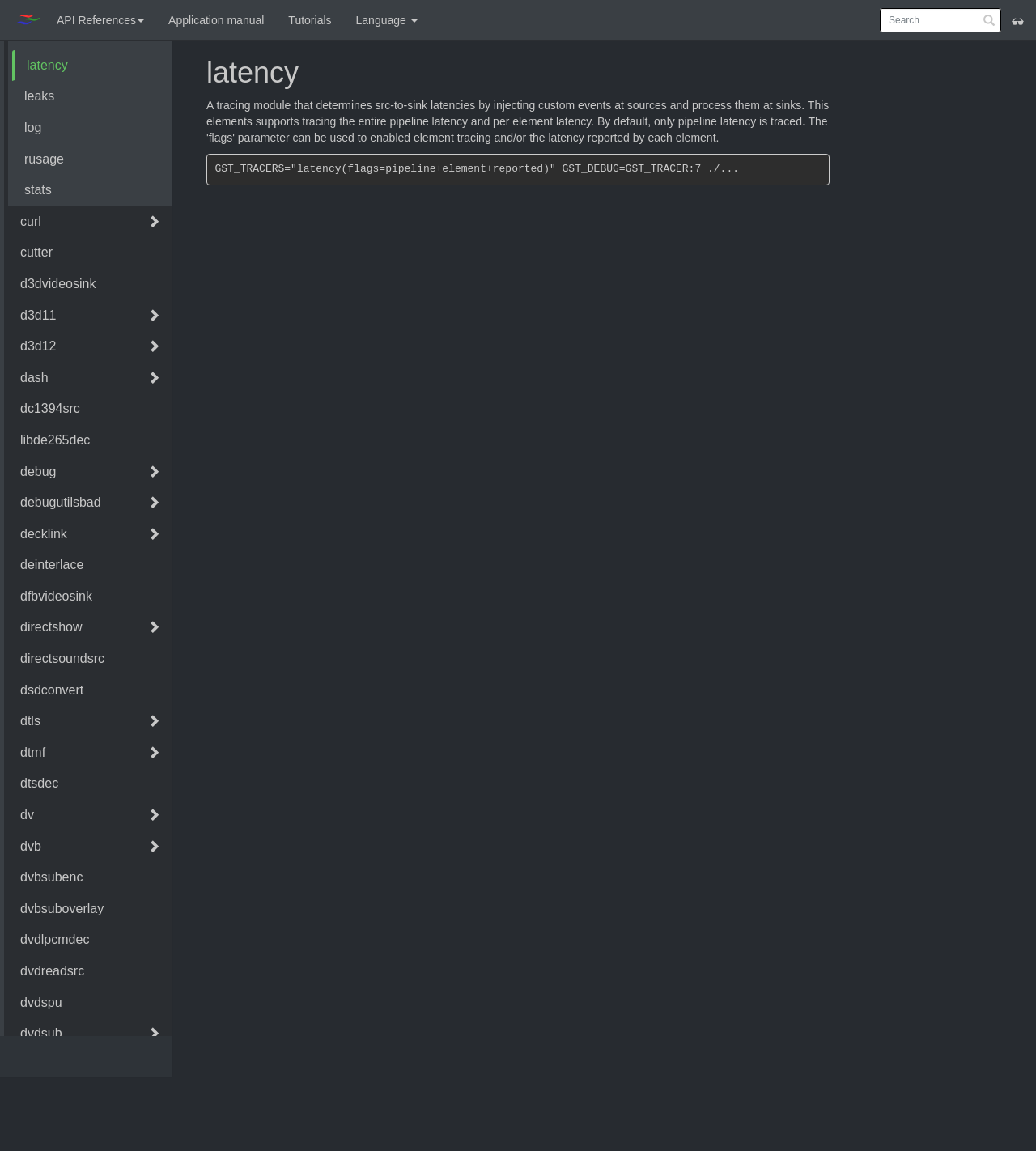Can you give a detailed response to the following question using the information from the image? What is the purpose of the 'Language' button?

The 'Language' button is likely used to select the language of the webpage or application, allowing users to view the content in their preferred language.